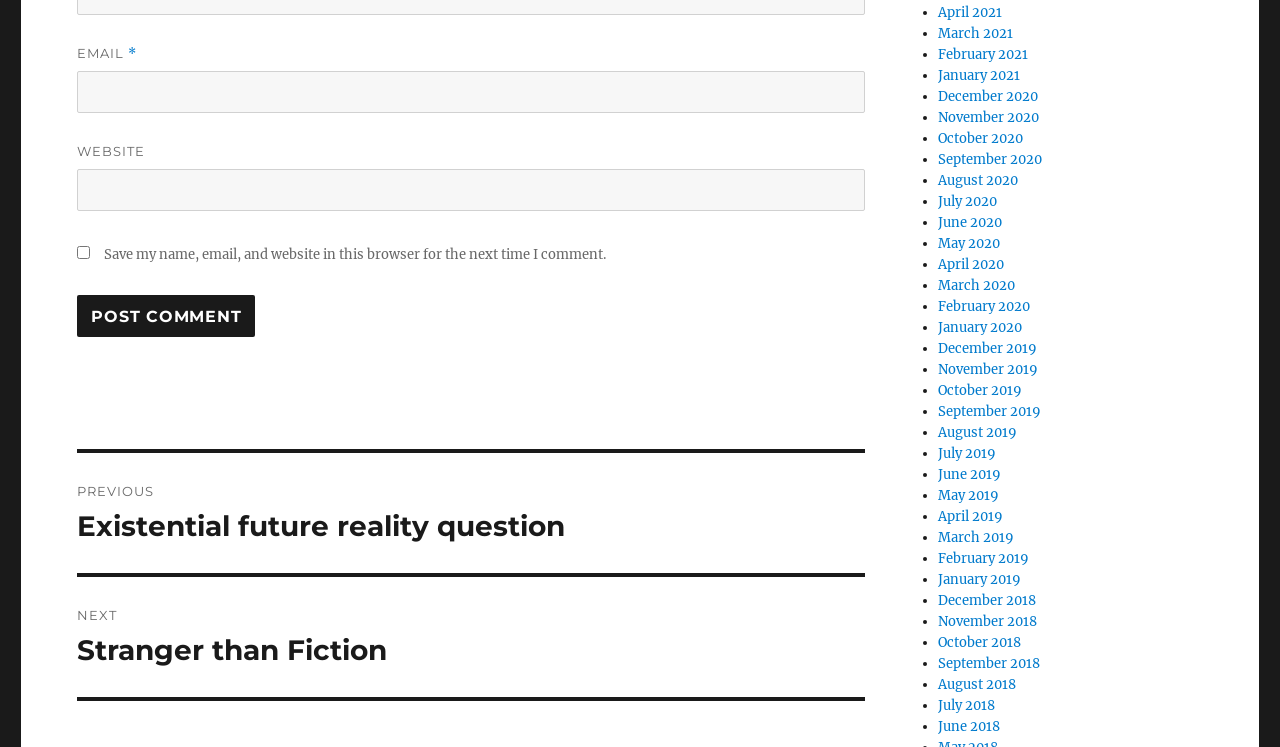Please identify the bounding box coordinates of the element I should click to complete this instruction: 'Go to previous post'. The coordinates should be given as four float numbers between 0 and 1, like this: [left, top, right, bottom].

[0.06, 0.607, 0.676, 0.767]